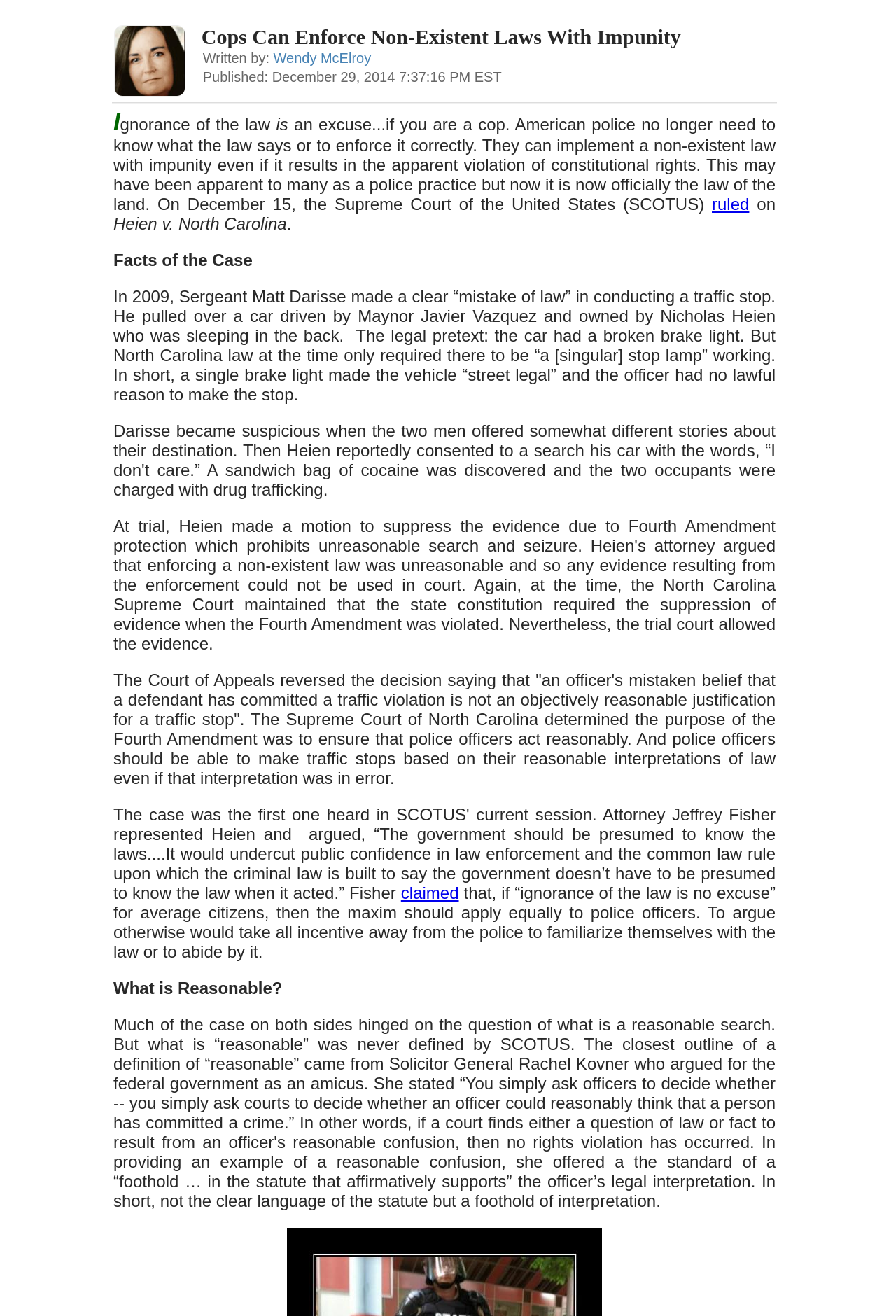What is the name of the case mentioned in the article?
Provide a detailed and extensive answer to the question.

The article mentions a Supreme Court case, 'Heien v. North Carolina', which is related to the topic of police officers making mistakes in interpreting the law and still being able to make traffic stops.